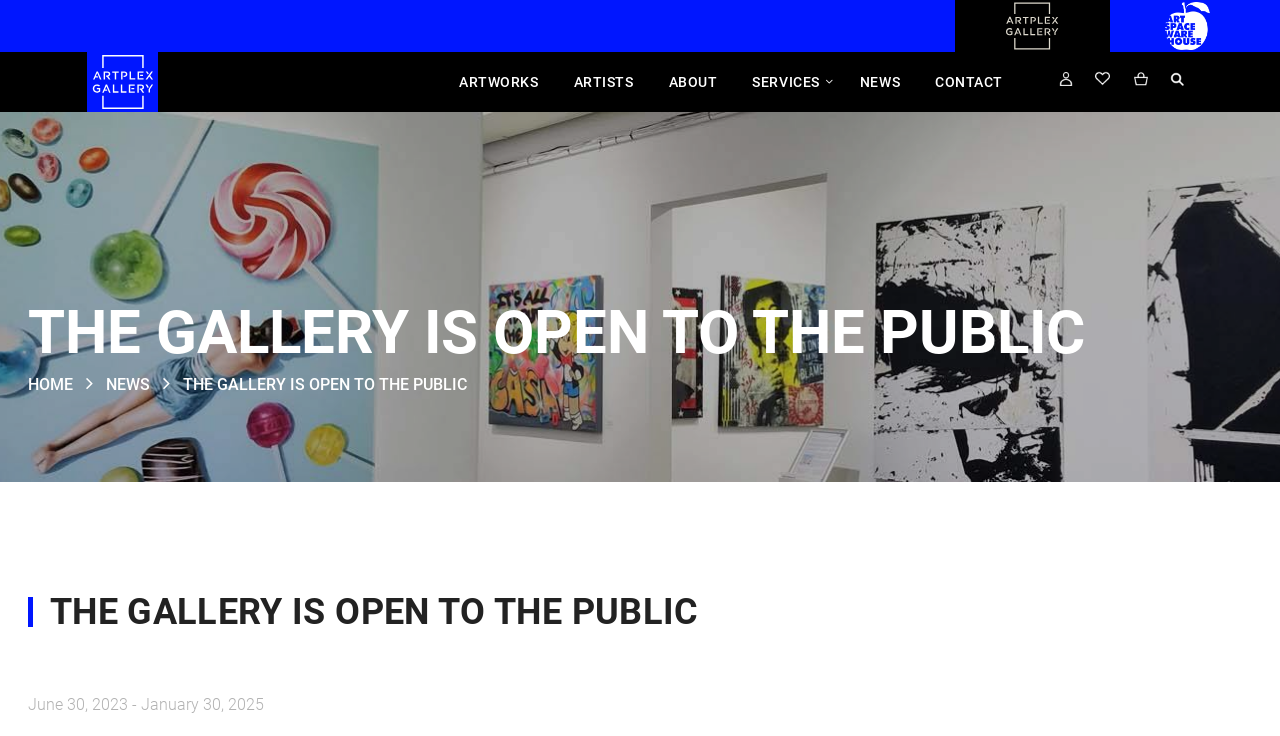What is the text of the webpage's headline?

THE GALLERY IS OPEN TO THE PUBLIC